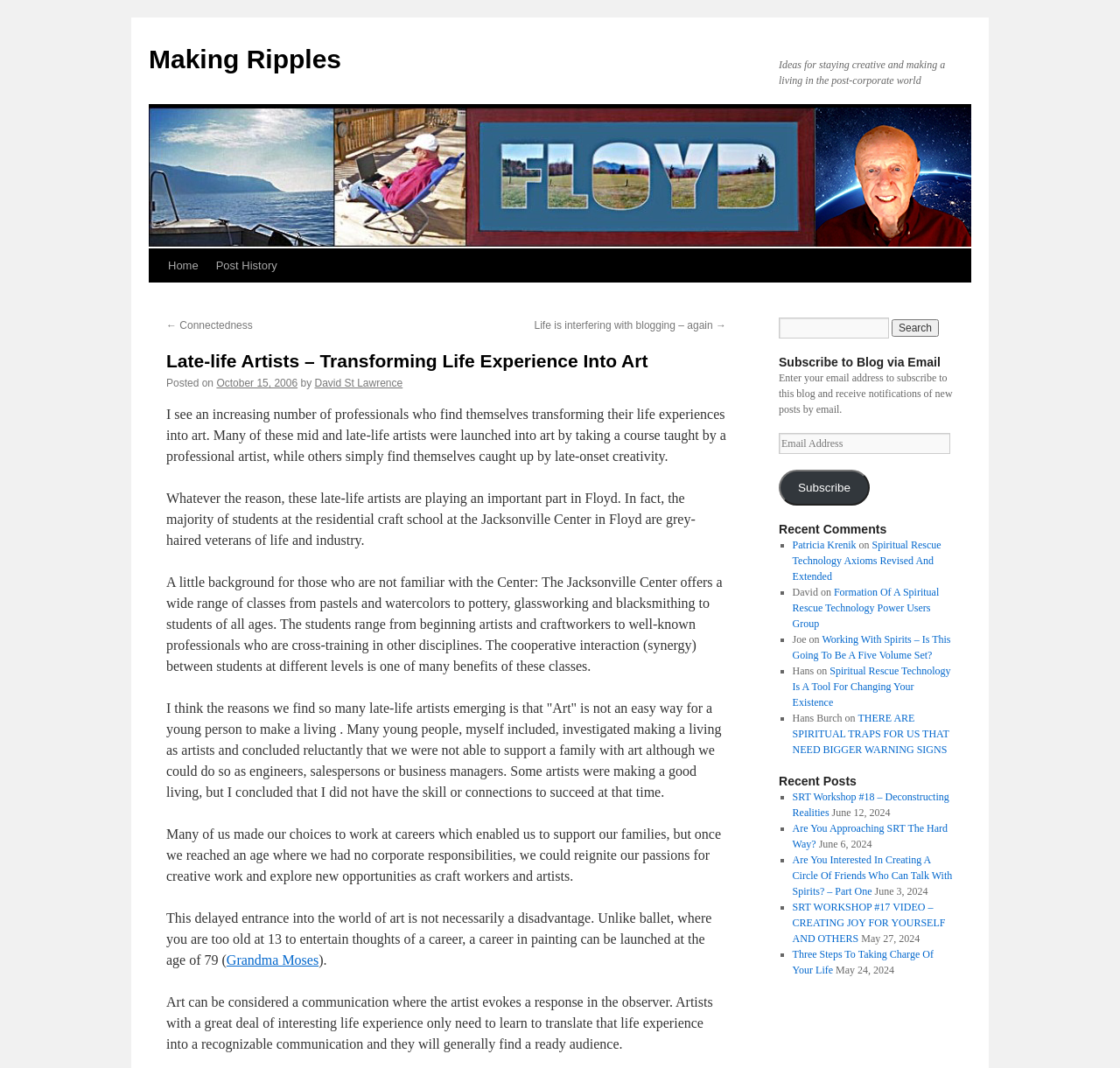Identify and extract the main heading from the webpage.

Late-life Artists – Transforming Life Experience Into Art